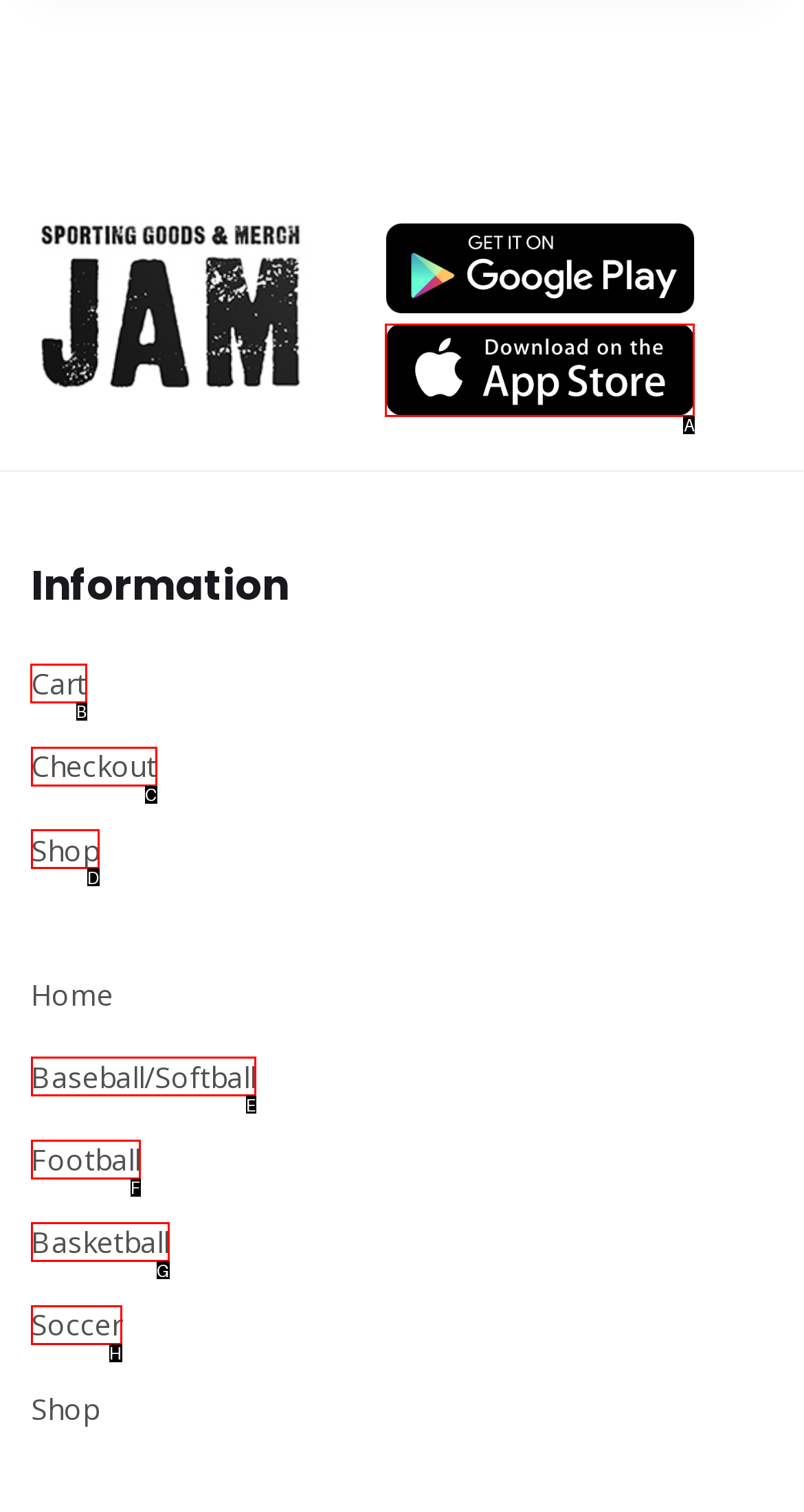Which option should you click on to fulfill this task: go to Germer and Rühl? Answer with the letter of the correct choice.

None